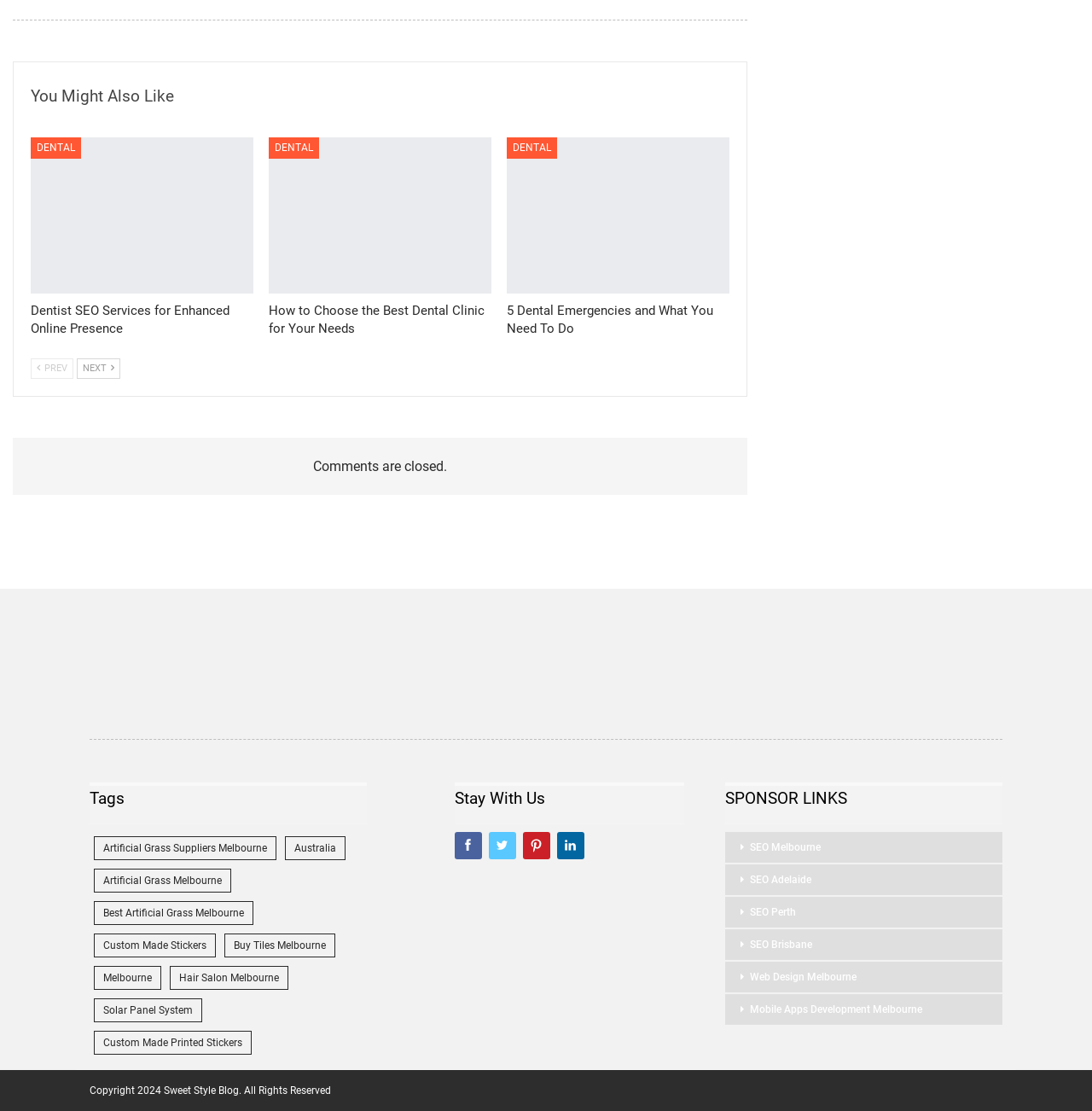Identify the bounding box coordinates of the section that should be clicked to achieve the task described: "Go to 'Dentist SEO Services for Enhanced Online Presence'".

[0.028, 0.124, 0.232, 0.264]